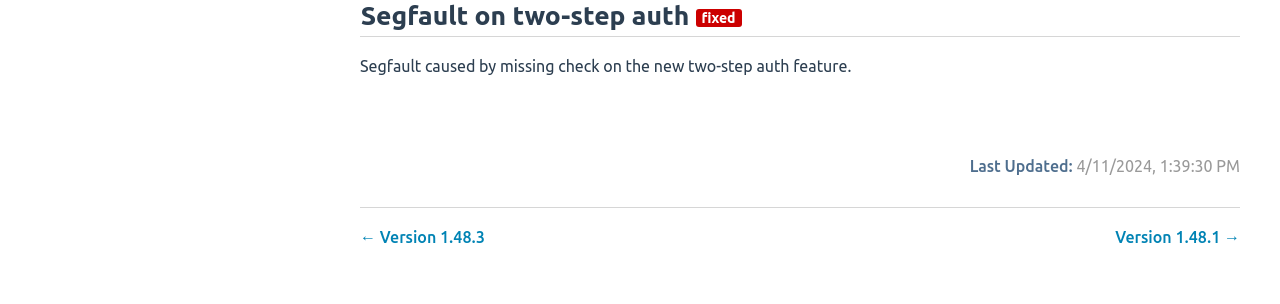How many version links are on the page?
Answer the question in as much detail as possible.

I counted the number of version links on the page, which are 'Version 1.61.5', 'Version 1.61.4', 'Version 1.61.3', 'Version 1.61.2', 'Version 1.61.1', 'Version 1.61.0', and 'Version 1.60.4'.